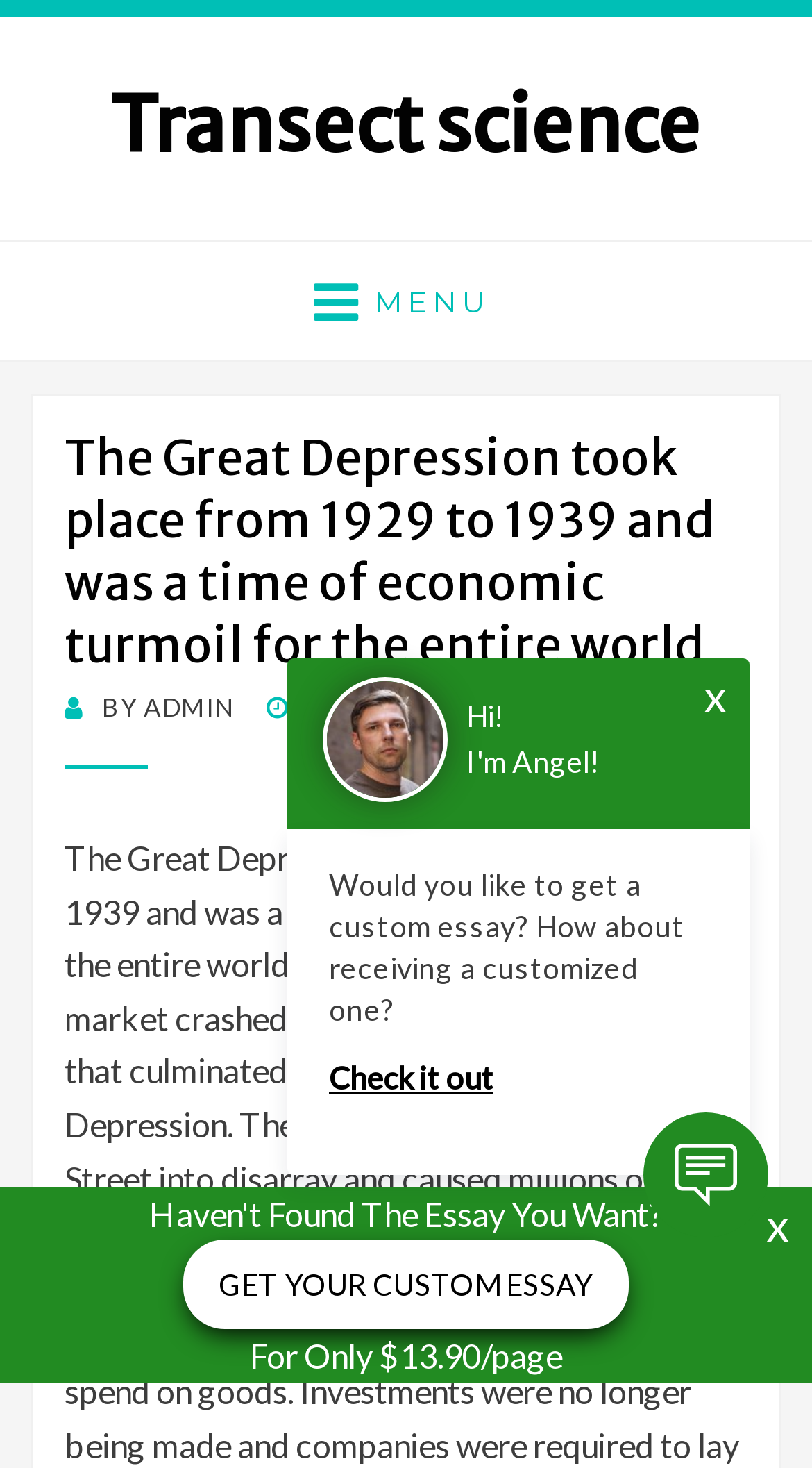Predict the bounding box of the UI element based on this description: "Transect science".

[0.136, 0.054, 0.864, 0.118]